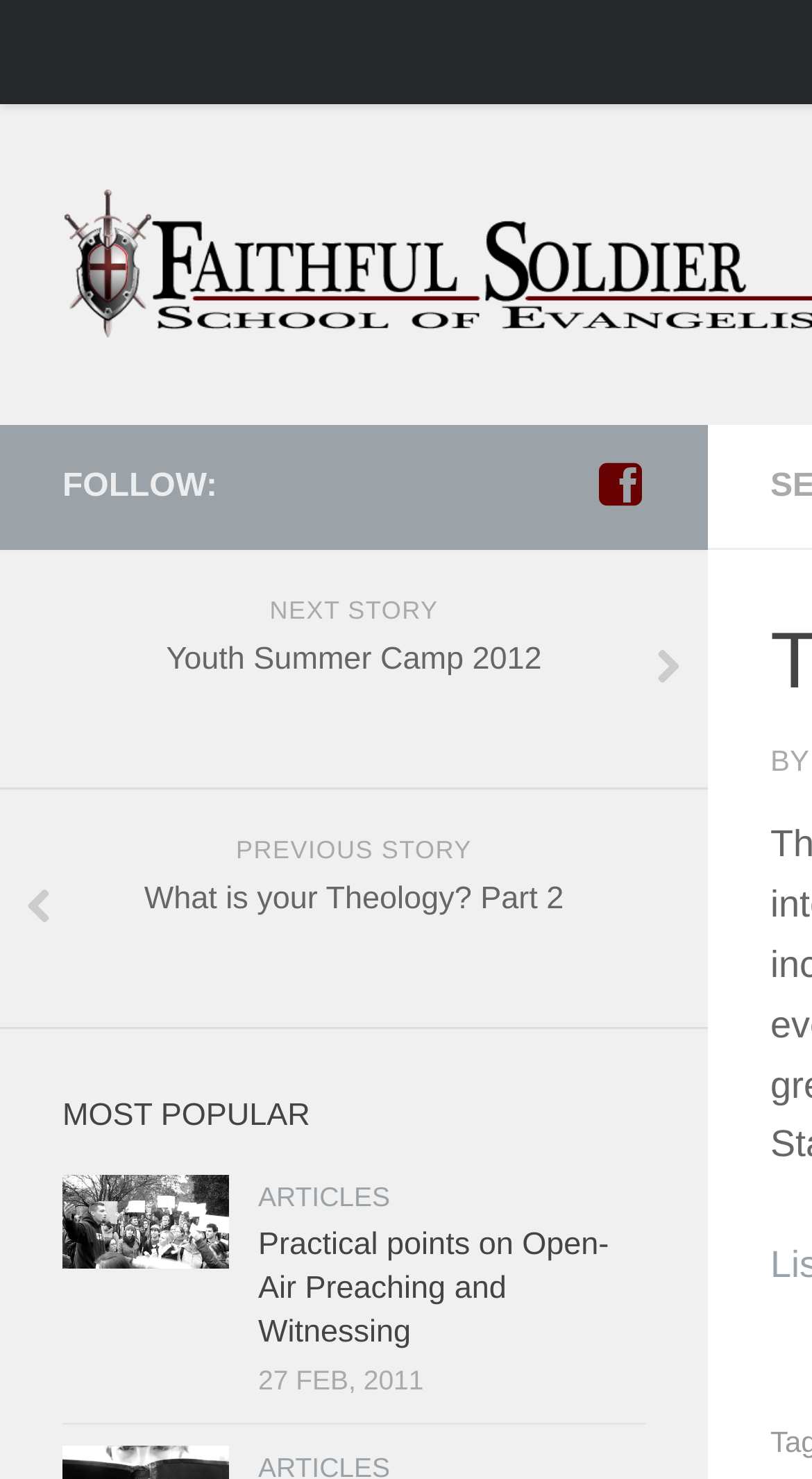Please respond to the question using a single word or phrase:
What is the category of the article 'Youth Summer Camp 2012'?

NEXT STORY